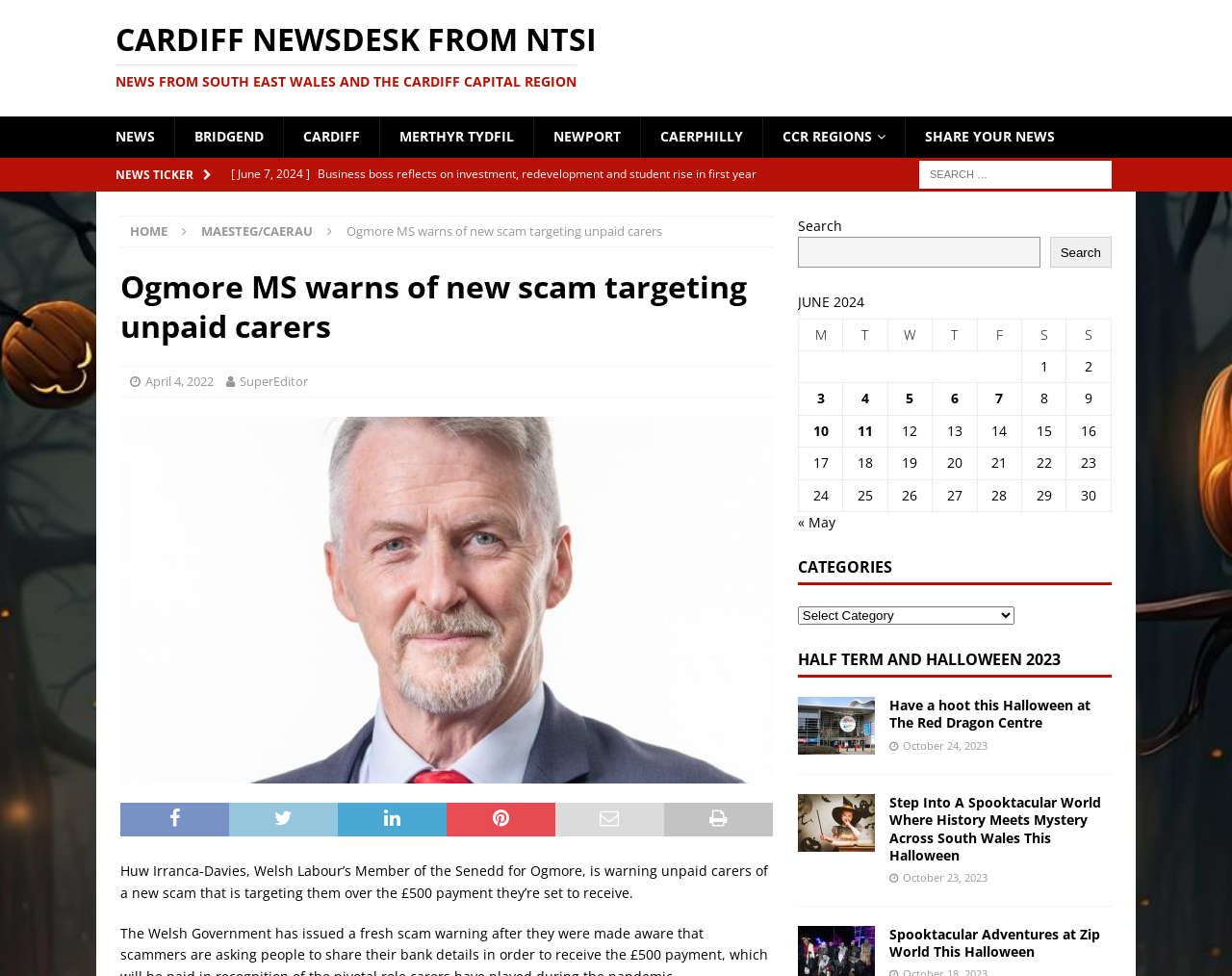Find and generate the main title of the webpage.

Ogmore MS warns of new scam targeting unpaid carers